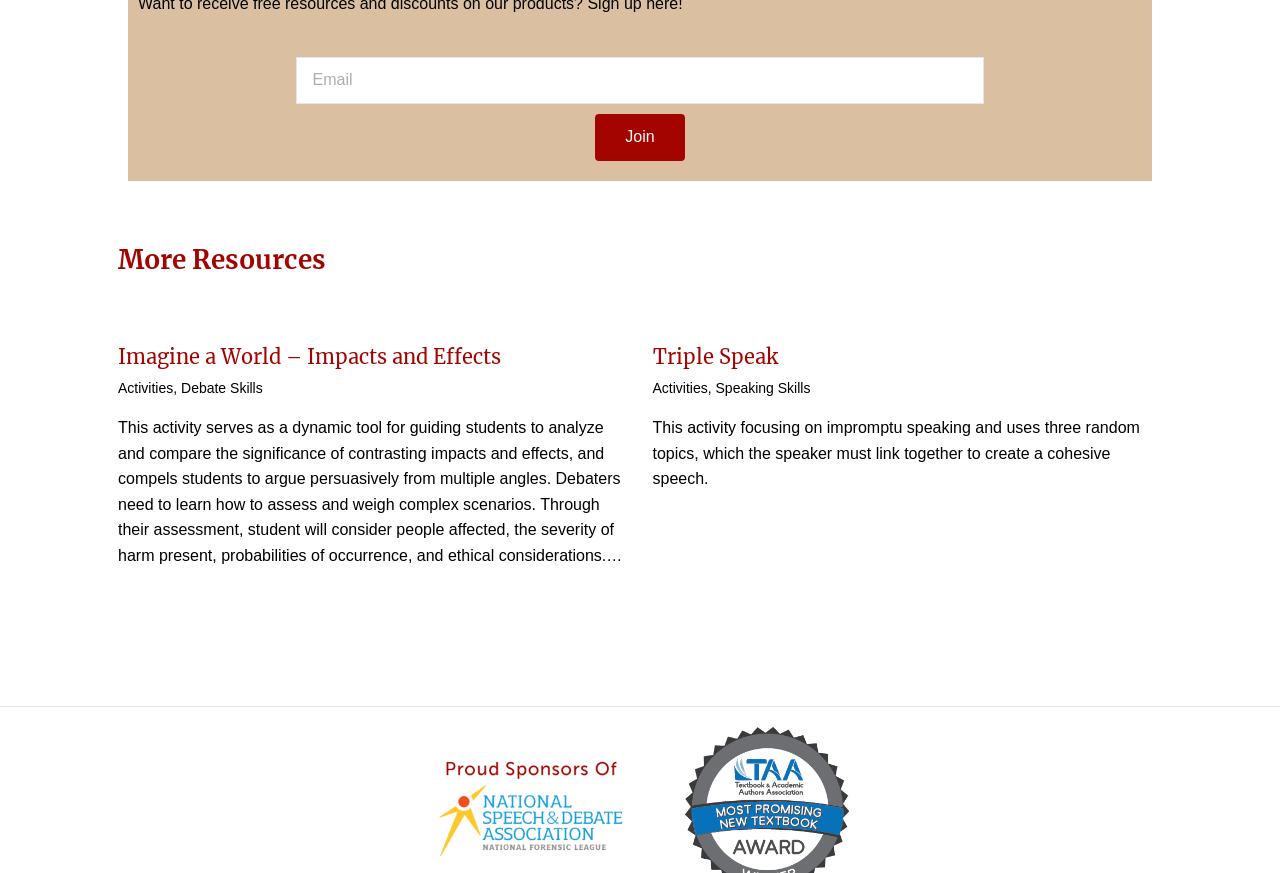Please identify the bounding box coordinates of where to click in order to follow the instruction: "Enter email".

[0.231, 0.065, 0.769, 0.119]